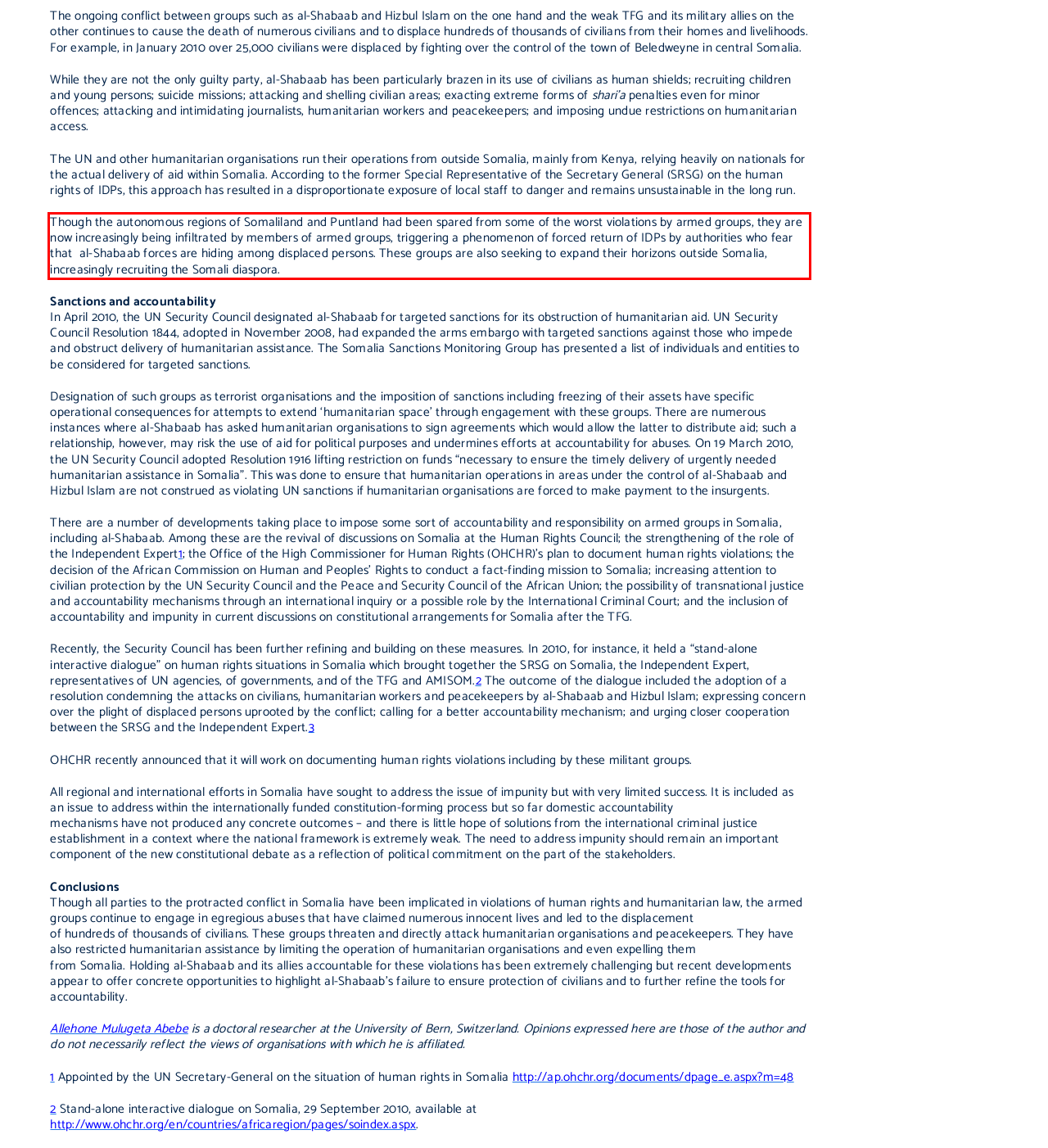Given a webpage screenshot, identify the text inside the red bounding box using OCR and extract it.

Though the autonomous regions of Somaliland and Puntland had been spared from some of the worst violations by armed groups, they are now increasingly being infiltrated by members of armed groups, triggering a phenomenon of forced return of IDPs by authorities who fear that al-Shabaab forces are hiding among displaced persons. These groups are also seeking to expand their horizons outside Somalia, increasingly recruiting the Somali diaspora.